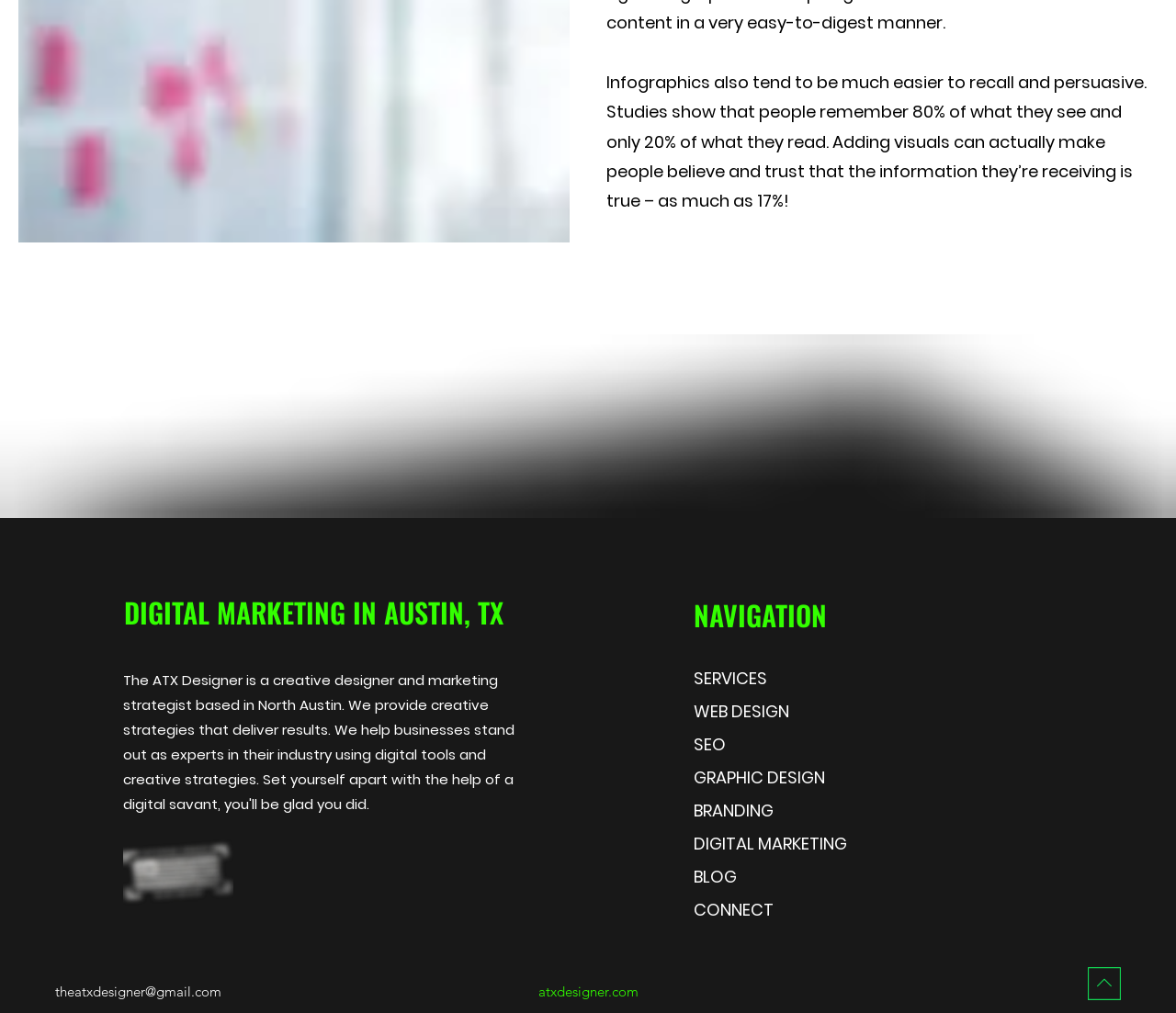What is the benefit of using infographics?
Provide an in-depth and detailed answer to the question.

The webpage mentions that infographics are easier to recall and persuasive, citing a study that shows people remember 80% of what they see and only 20% of what they read.